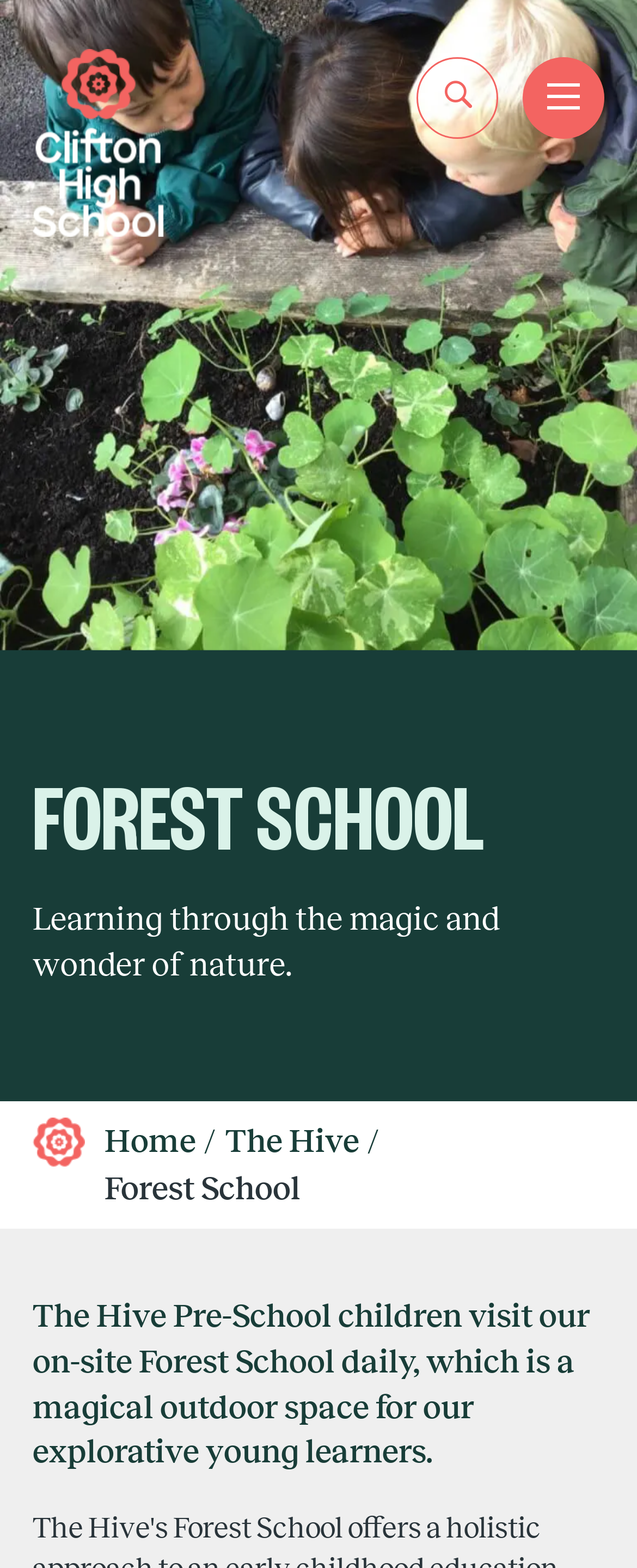Create an in-depth description of the webpage, covering main sections.

The webpage is about Forest School, a part of Clifton High School. At the top left of the page, there is a link with no text. To the right of this link, a menu is located. Below these elements, a large heading "FOREST SCHOOL" is prominently displayed. 

Underneath the heading, a paragraph of text reads, "Learning through the magic and wonder of nature." 

Further down the page, there are three elements aligned horizontally. From left to right, they are a link to "Home", a link to "The Hive", and a text "Forest School". 

Below these three elements, a heading describes the Forest School, stating that "The Hive Pre-School children visit our on-site Forest School daily, which is a magical outdoor space for our explorative young learners."